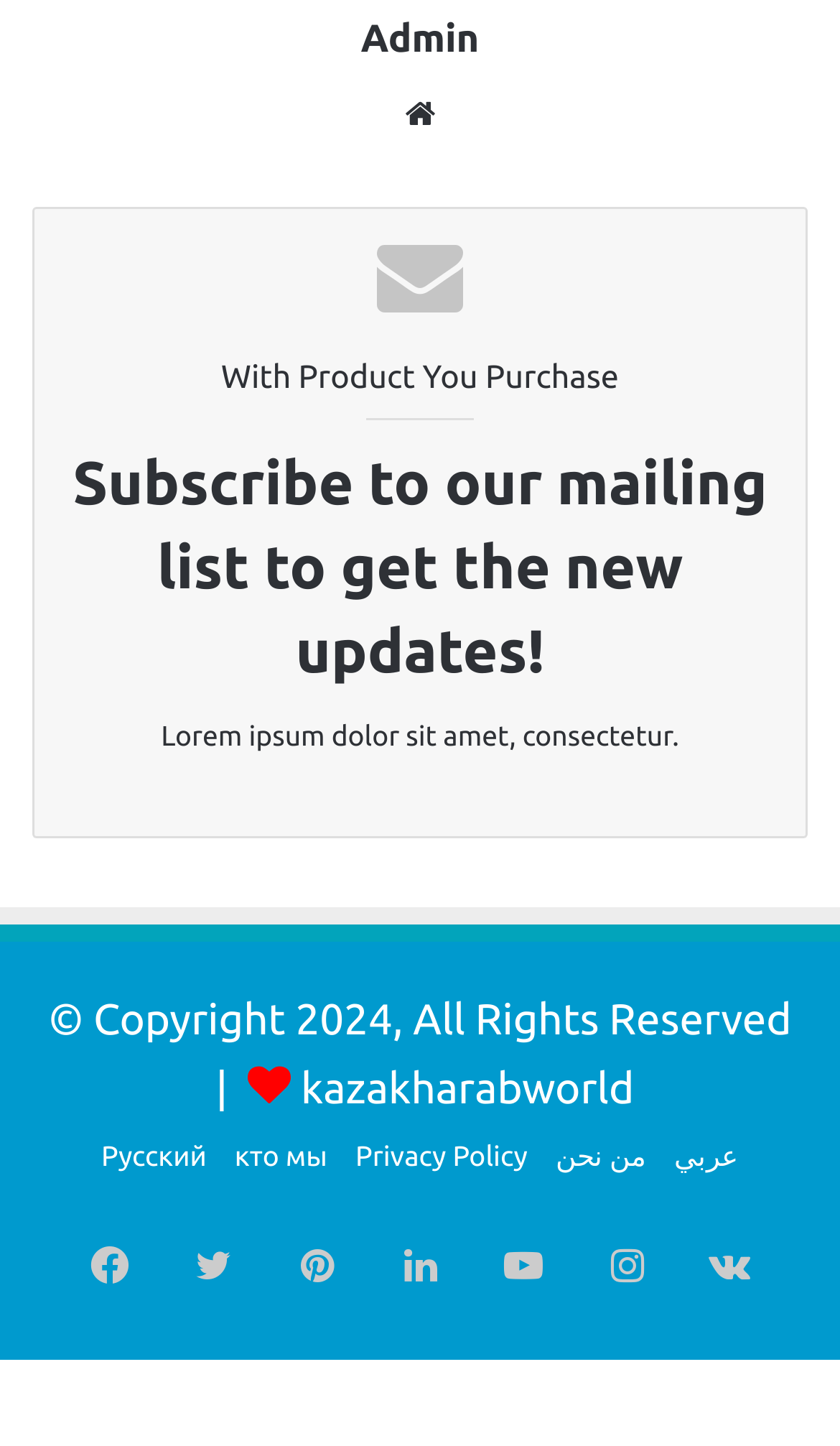Identify the coordinates of the bounding box for the element that must be clicked to accomplish the instruction: "Subscribe to the mailing list".

[0.079, 0.305, 0.921, 0.48]